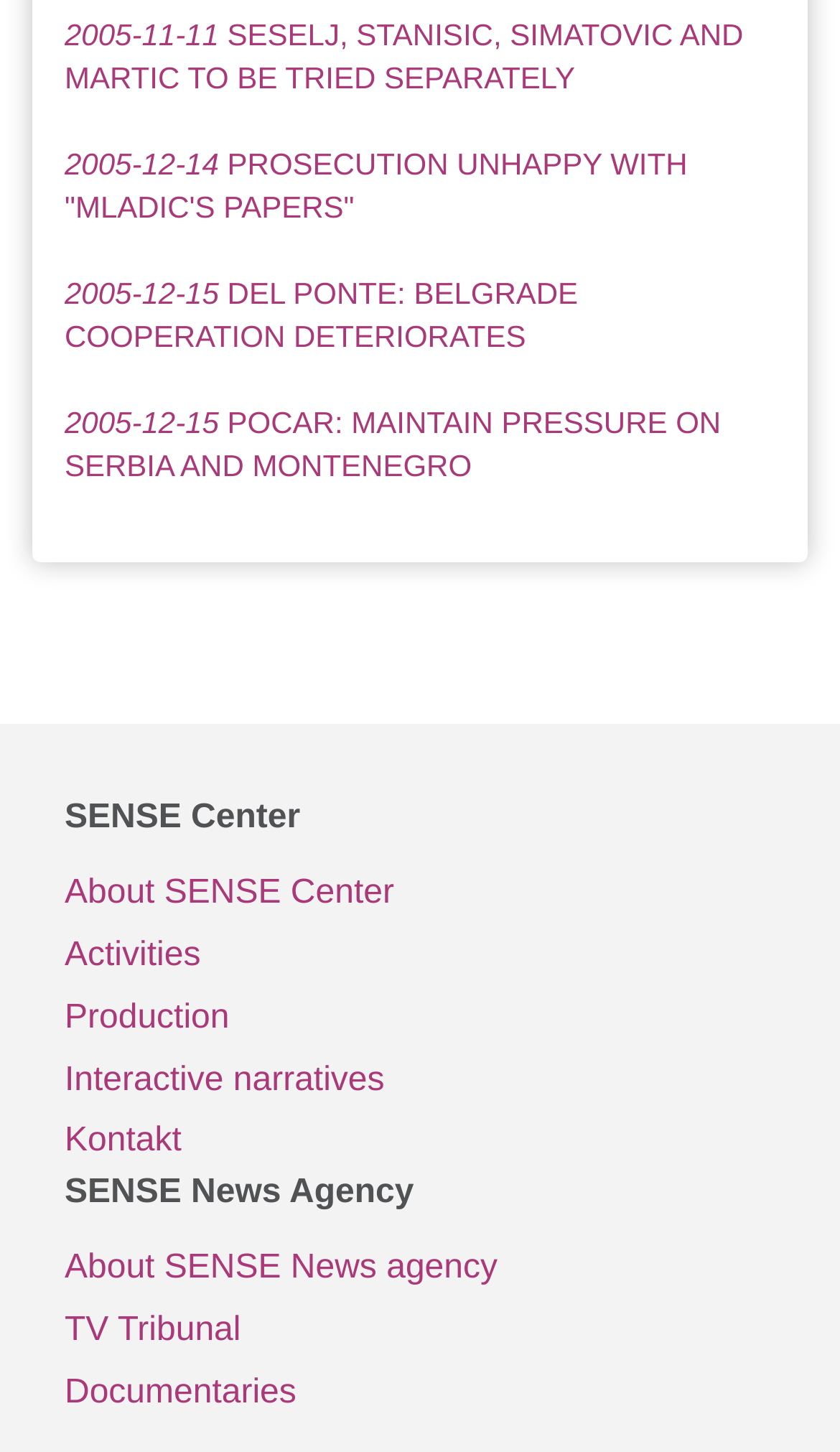Using the provided element description, identify the bounding box coordinates as (top-left x, top-left y, bottom-right x, bottom-right y). Ensure all values are between 0 and 1. Description: About SENSE News agency

[0.077, 0.854, 0.923, 0.896]